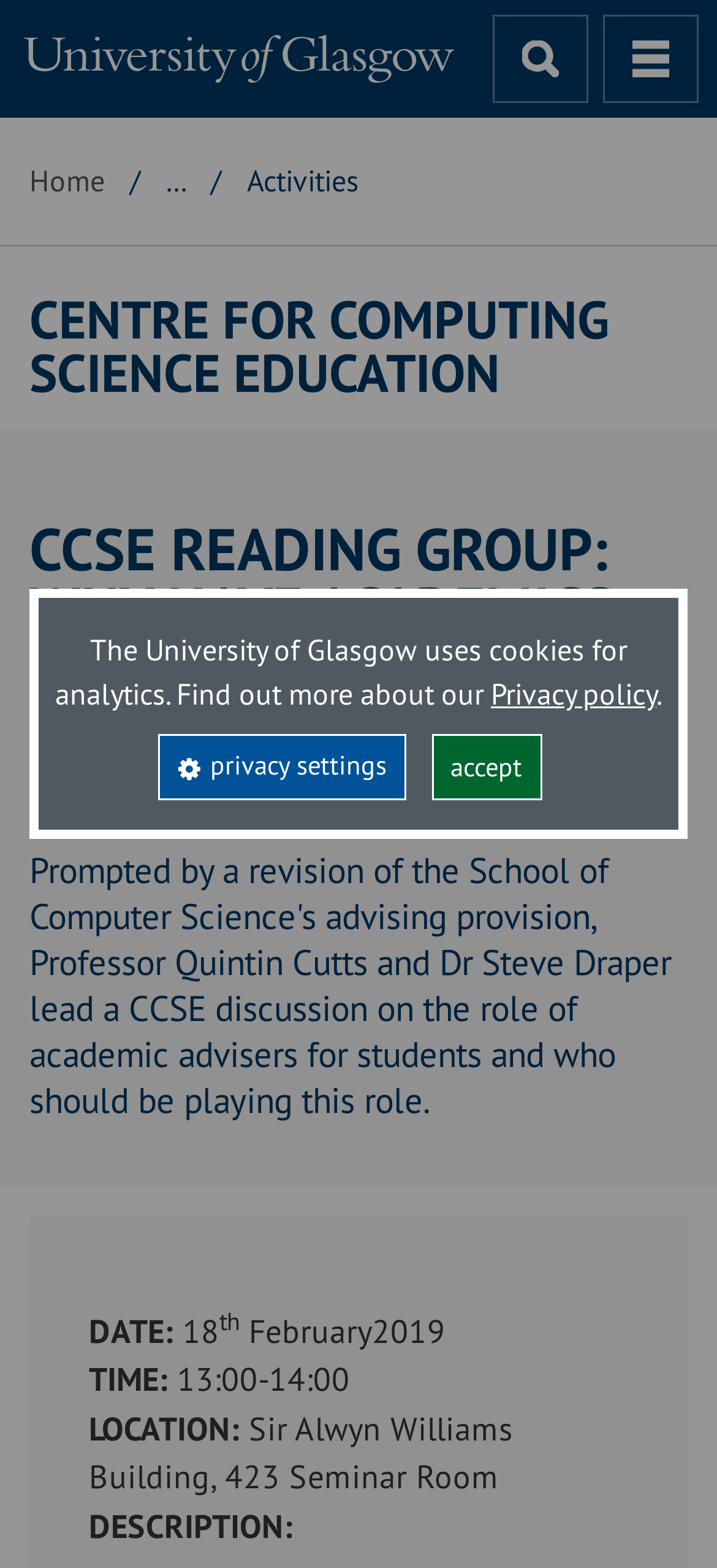Answer briefly with one word or phrase:
What is the date of the reading group event?

18 February 2019